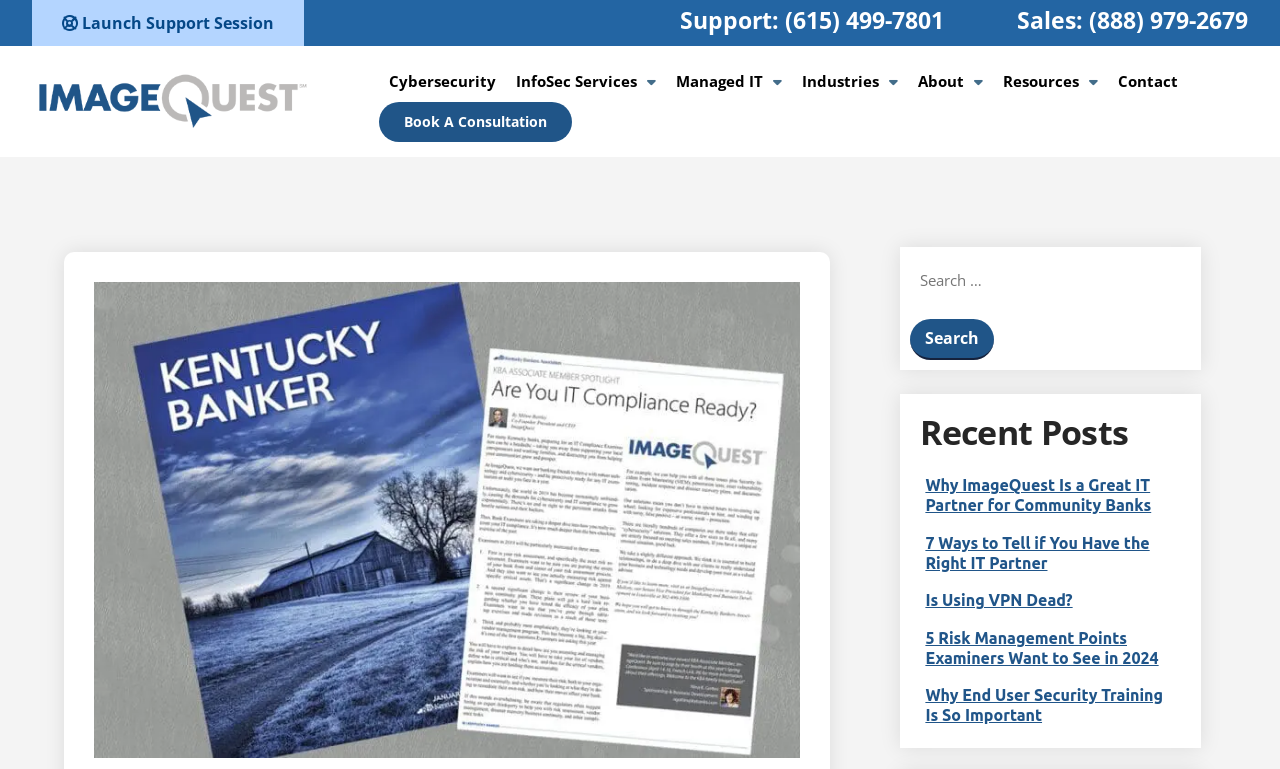Utilize the details in the image to give a detailed response to the question: What is the purpose of the 'Book A Consultation' button?

I found the purpose of the 'Book A Consultation' button by looking at its location and context, which suggests that it is a call-to-action button for users to book a consultation with the company.